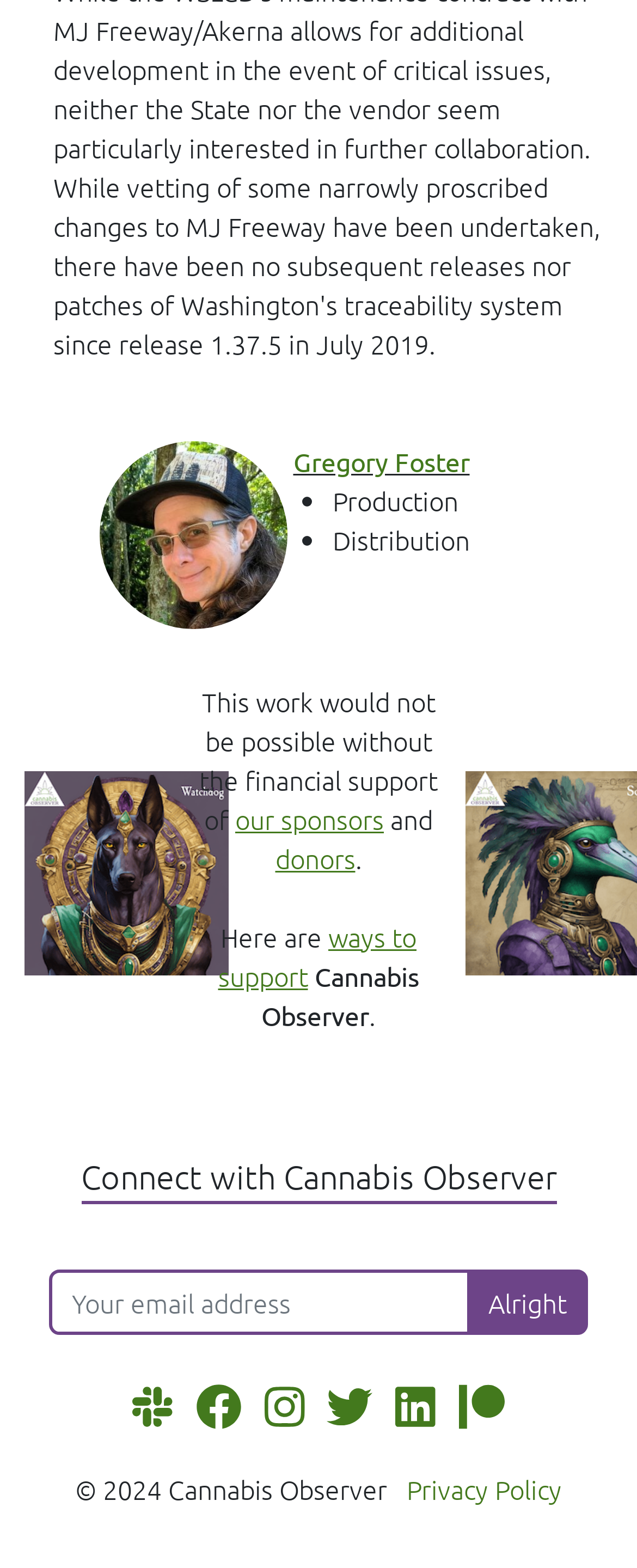What is the purpose of the textbox?
Refer to the image and respond with a one-word or short-phrase answer.

Email address